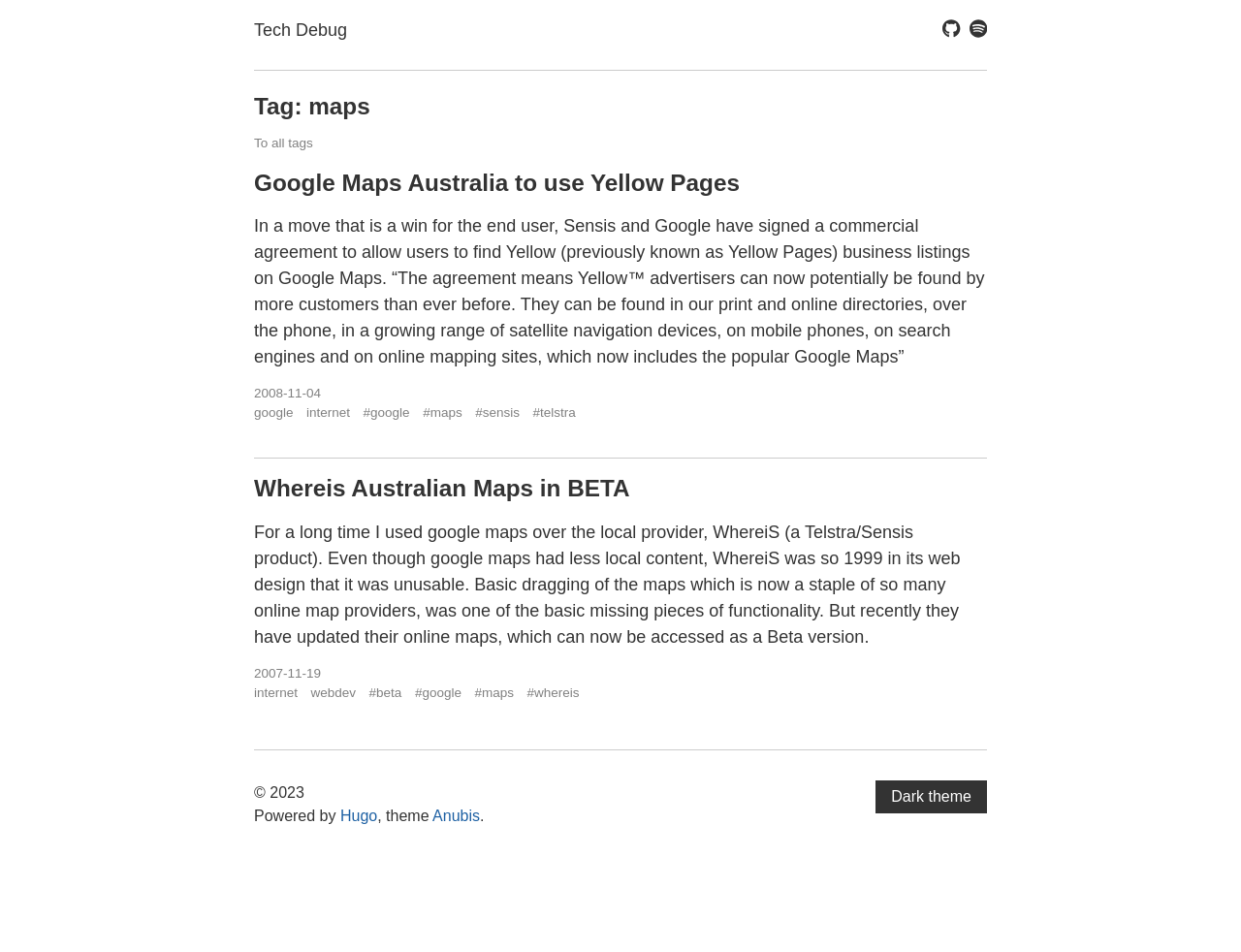Please identify the coordinates of the bounding box that should be clicked to fulfill this instruction: "Visit the page about Whereis Australian Maps in BETA".

[0.205, 0.499, 0.507, 0.527]